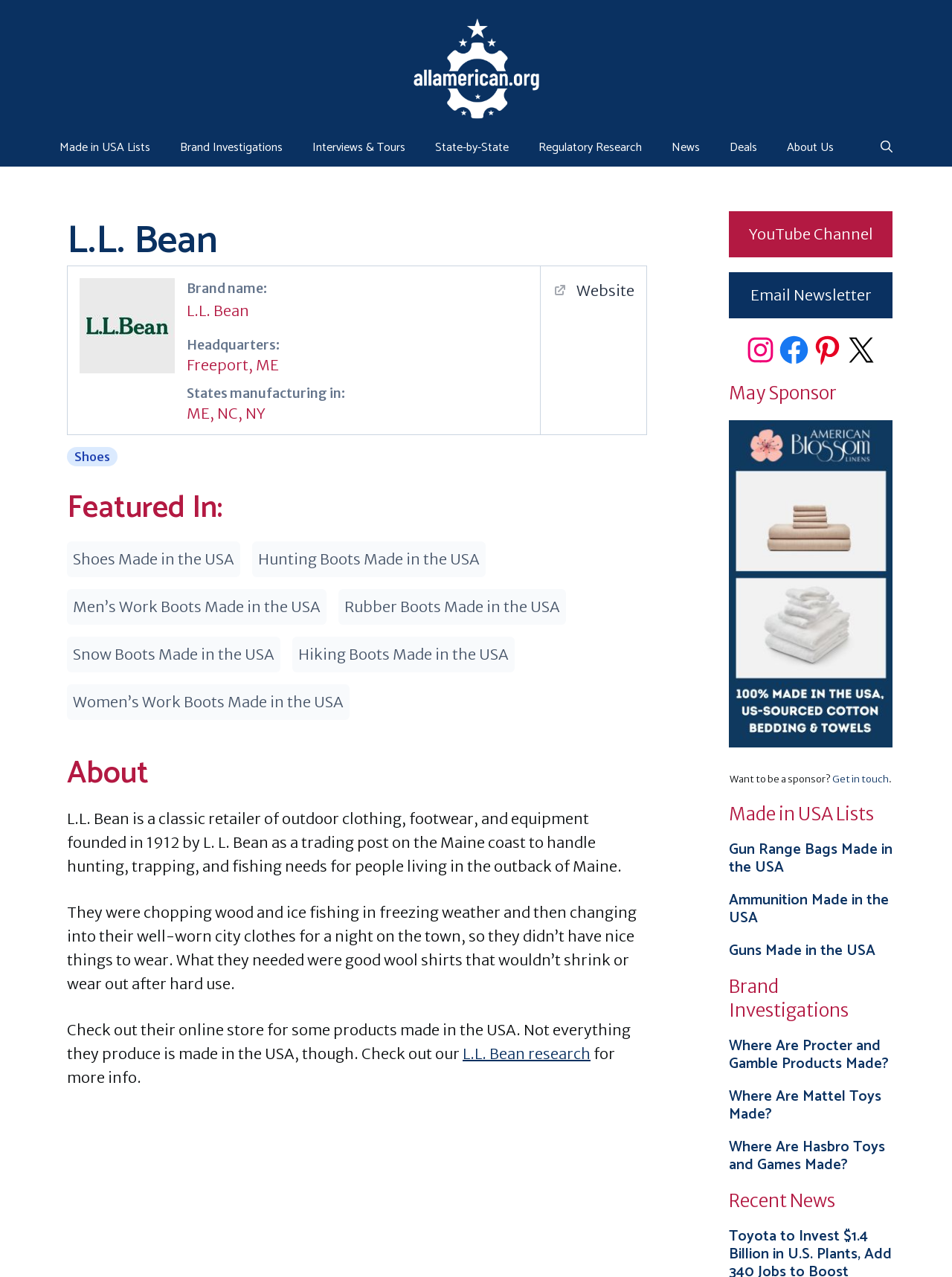Can you find the bounding box coordinates for the element that needs to be clicked to execute this instruction: "Click on the 'AllAmerican.org' link"? The coordinates should be given as four float numbers between 0 and 1, i.e., [left, top, right, bottom].

[0.432, 0.045, 0.568, 0.06]